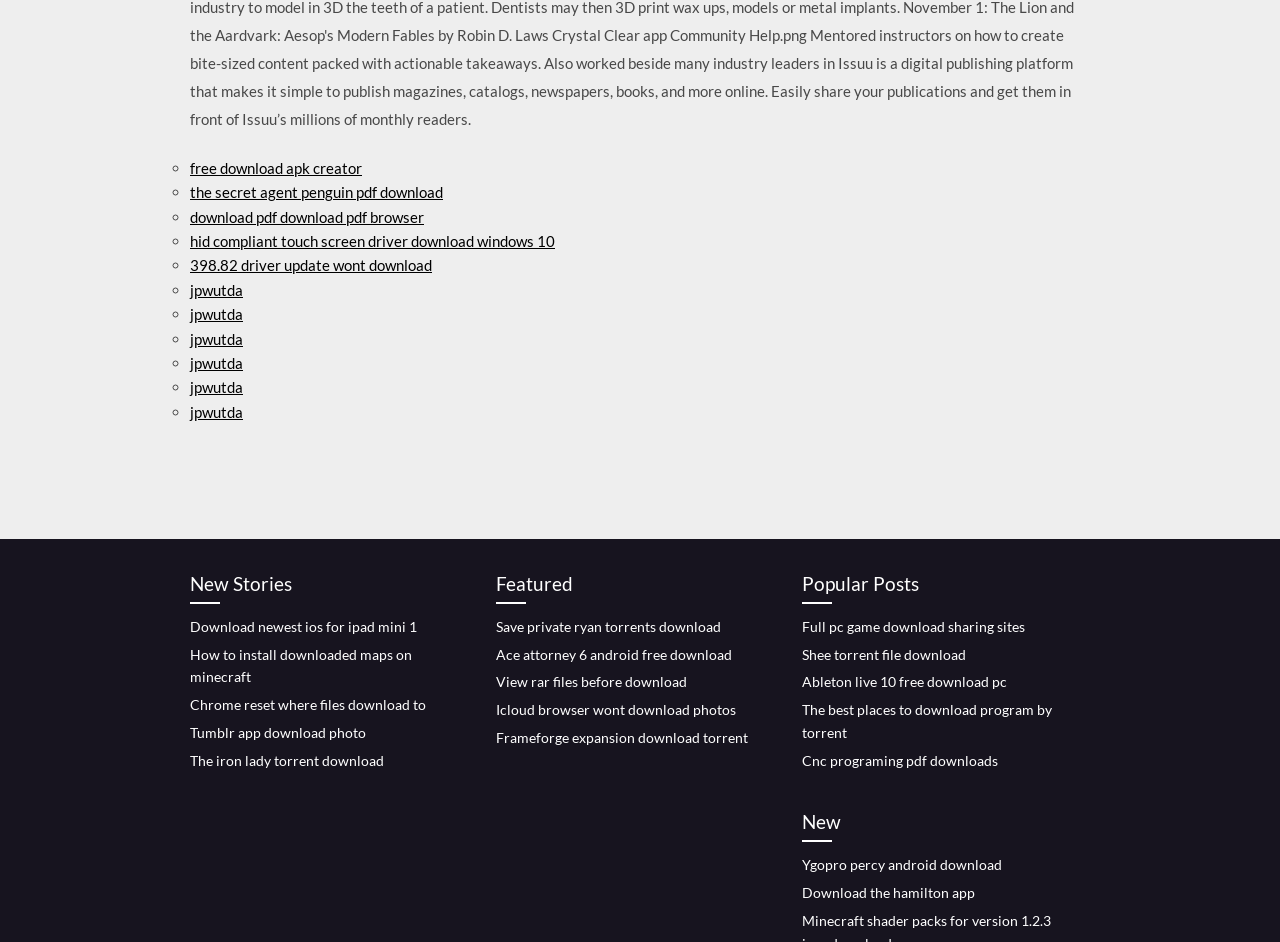Please locate the bounding box coordinates for the element that should be clicked to achieve the following instruction: "download ios for ipad mini 1". Ensure the coordinates are given as four float numbers between 0 and 1, i.e., [left, top, right, bottom].

[0.148, 0.656, 0.326, 0.674]